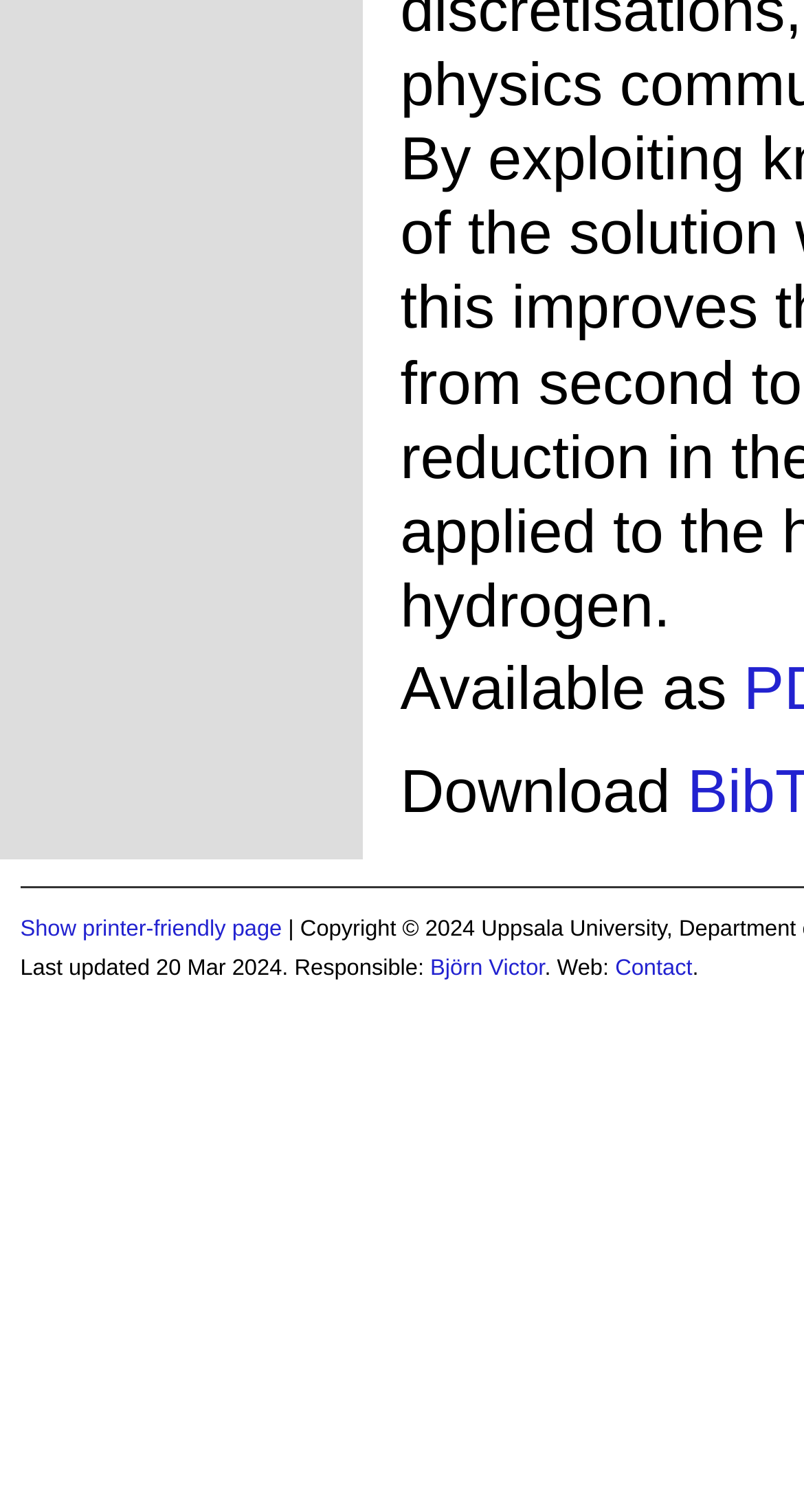What is the alternative way to view the page?
Using the visual information, reply with a single word or short phrase.

Printer-friendly page